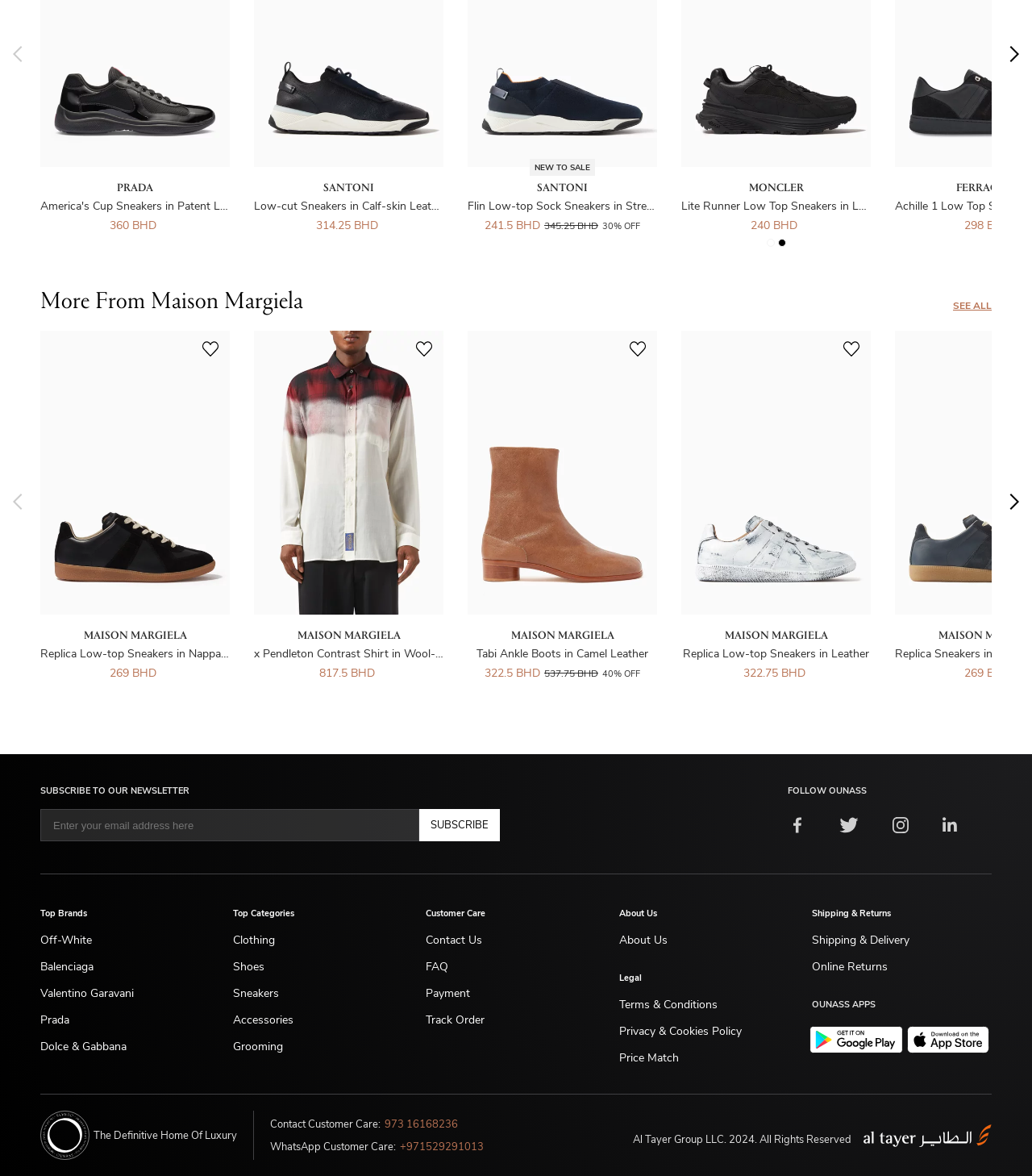What is the phone number for customer care?
Answer the question with a detailed and thorough explanation.

I found the answer by looking at the static text 'Contact Customer Care: 973 16168236' which indicates that the phone number for customer care is 973 16168236.